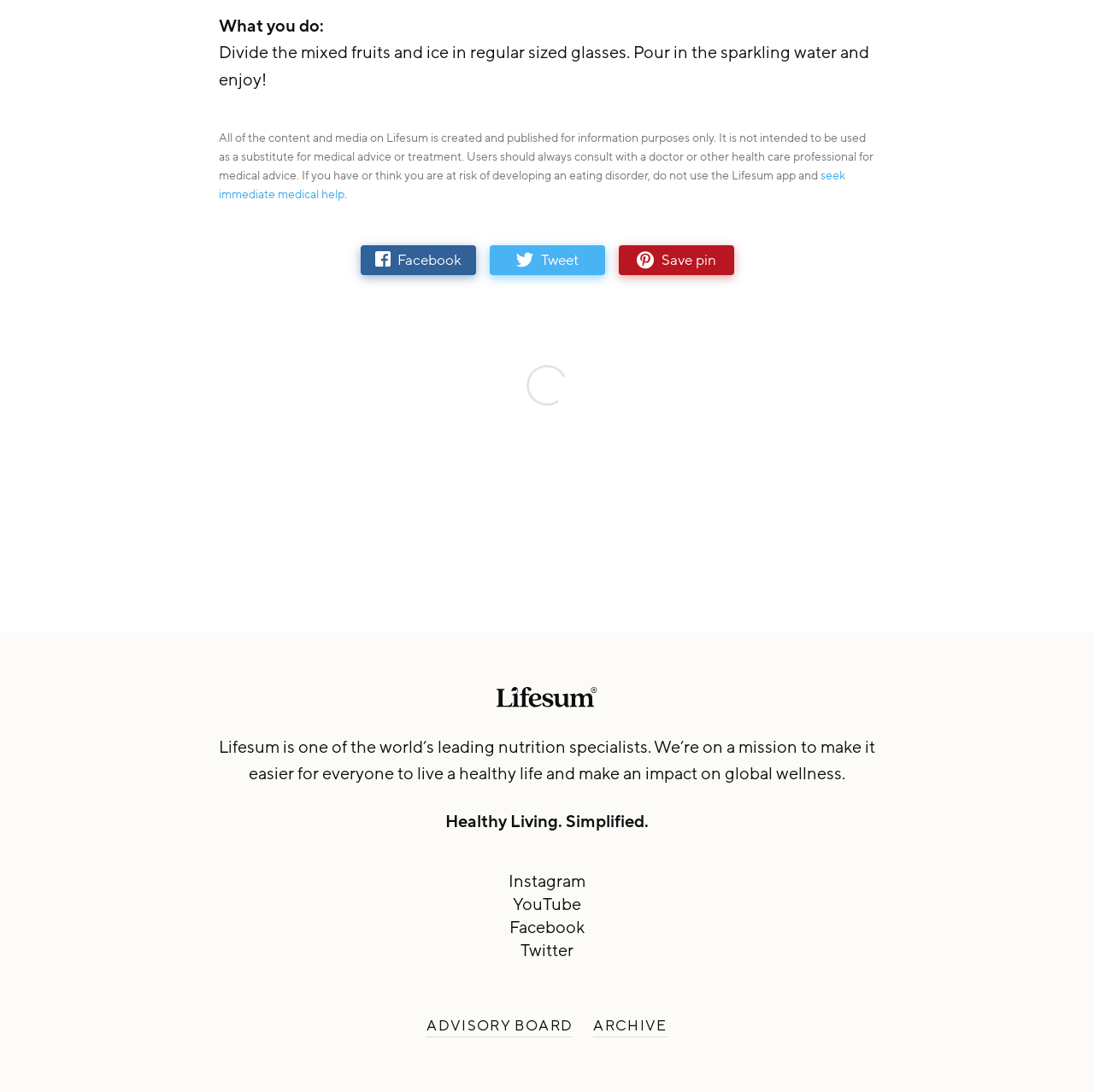Given the element description, predict the bounding box coordinates in the format (top-left x, top-left y, bottom-right x, bottom-right y). Make sure all values are between 0 and 1. Here is the element description: seek immediate medical help

[0.2, 0.153, 0.773, 0.185]